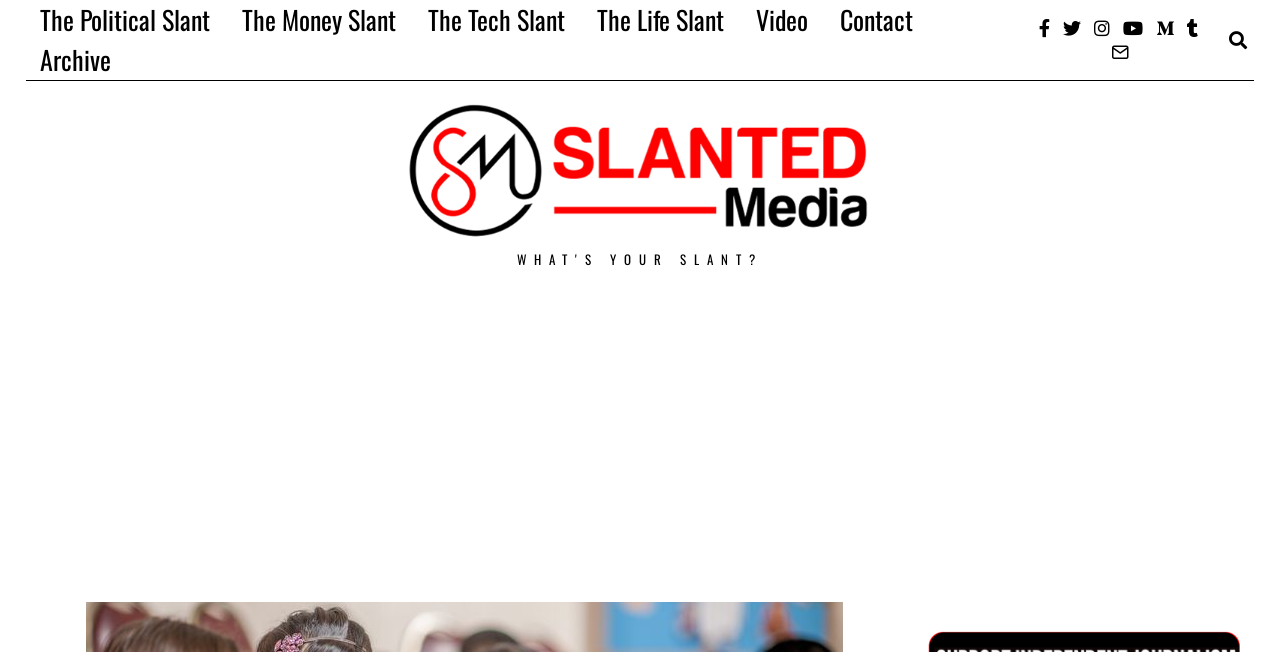Based on the element description The Money Slant, identify the bounding box coordinates for the UI element. The coordinates should be in the format (top-left x, top-left y, bottom-right x, bottom-right y) and within the 0 to 1 range.

[0.178, 0.0, 0.32, 0.061]